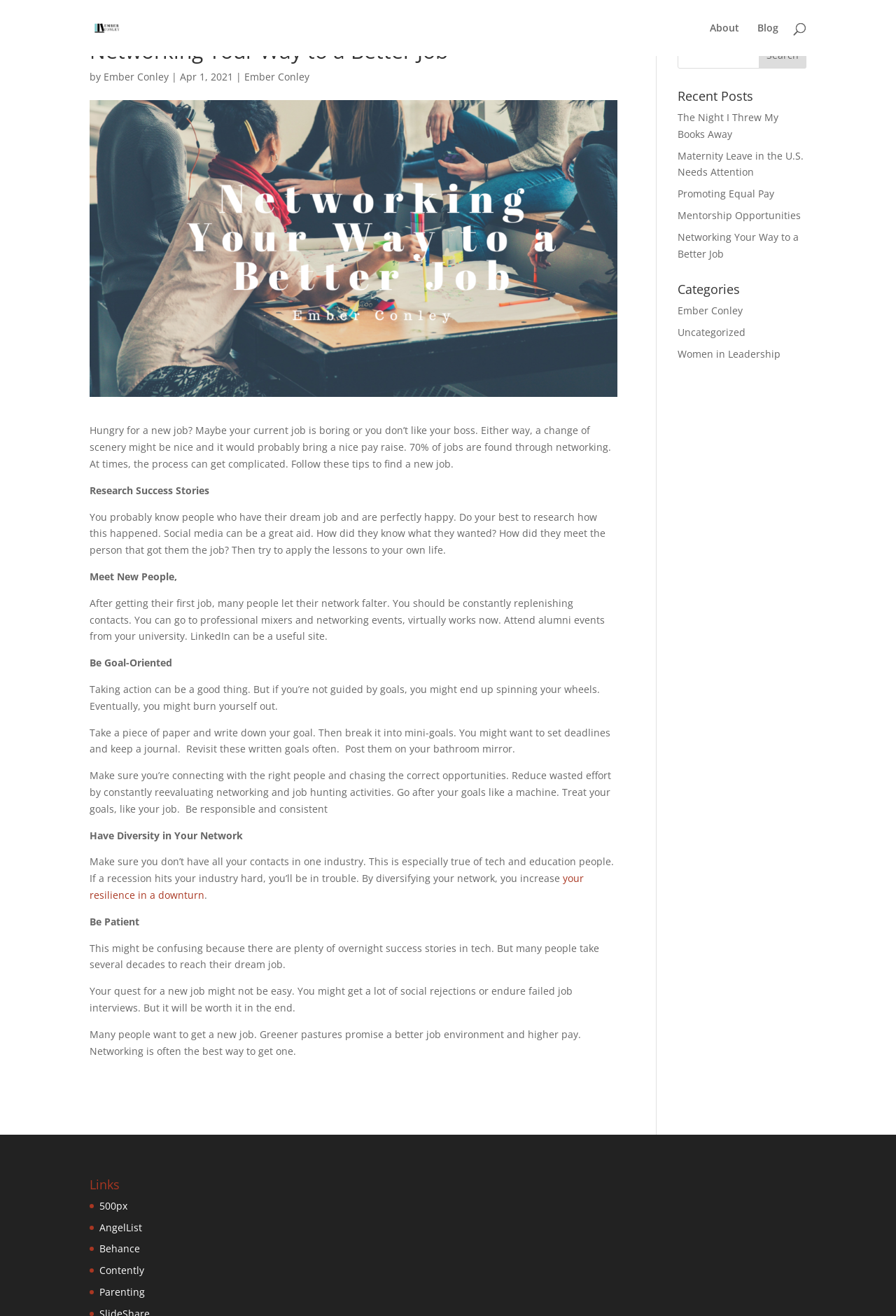Please provide the bounding box coordinates for the element that needs to be clicked to perform the following instruction: "View the 'RELATED POSTS' section". The coordinates should be given as four float numbers between 0 and 1, i.e., [left, top, right, bottom].

None